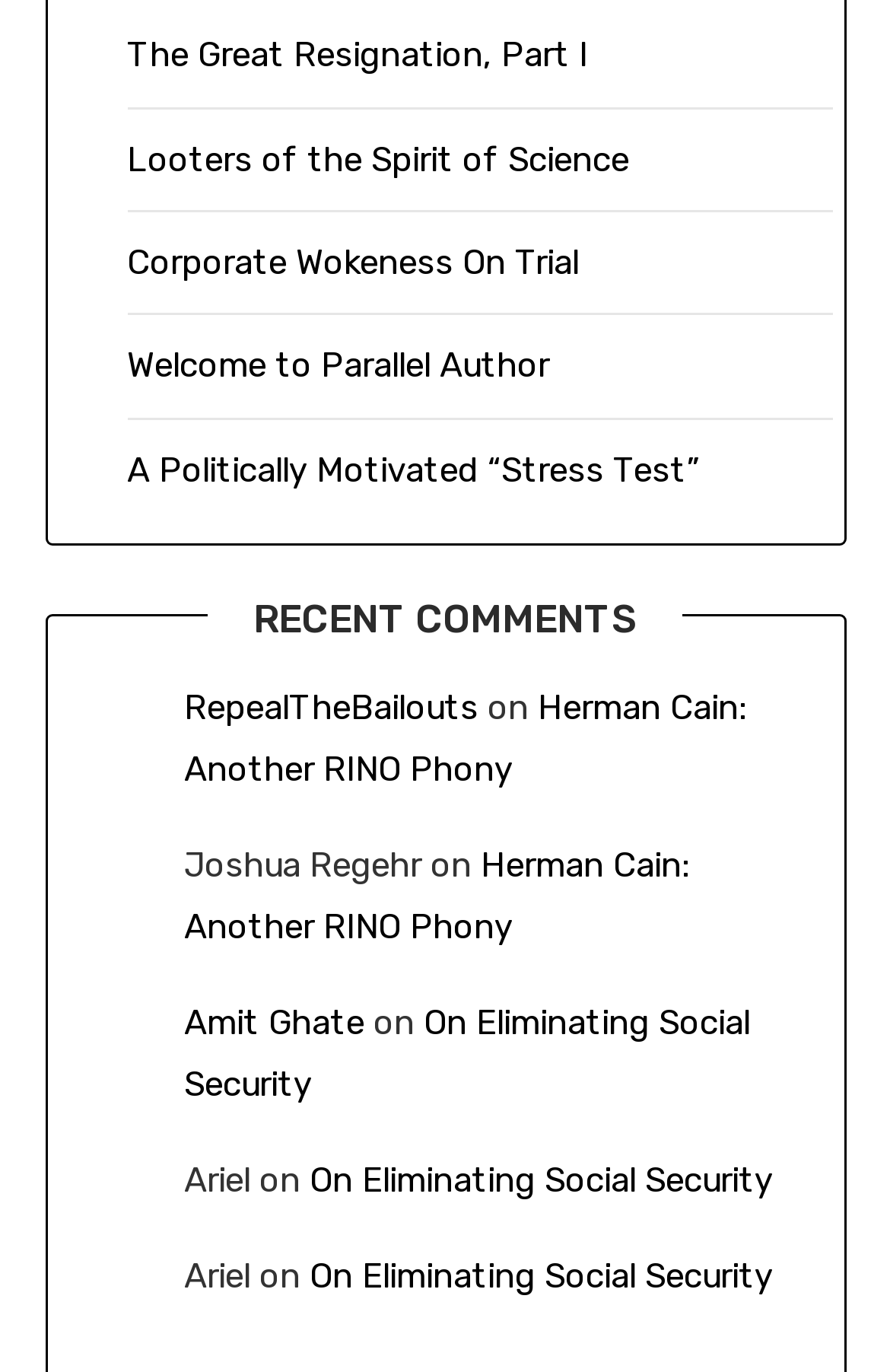Locate the UI element that matches the description Amit Ghate in the webpage screenshot. Return the bounding box coordinates in the format (top-left x, top-left y, bottom-right x, bottom-right y), with values ranging from 0 to 1.

[0.206, 0.731, 0.409, 0.761]